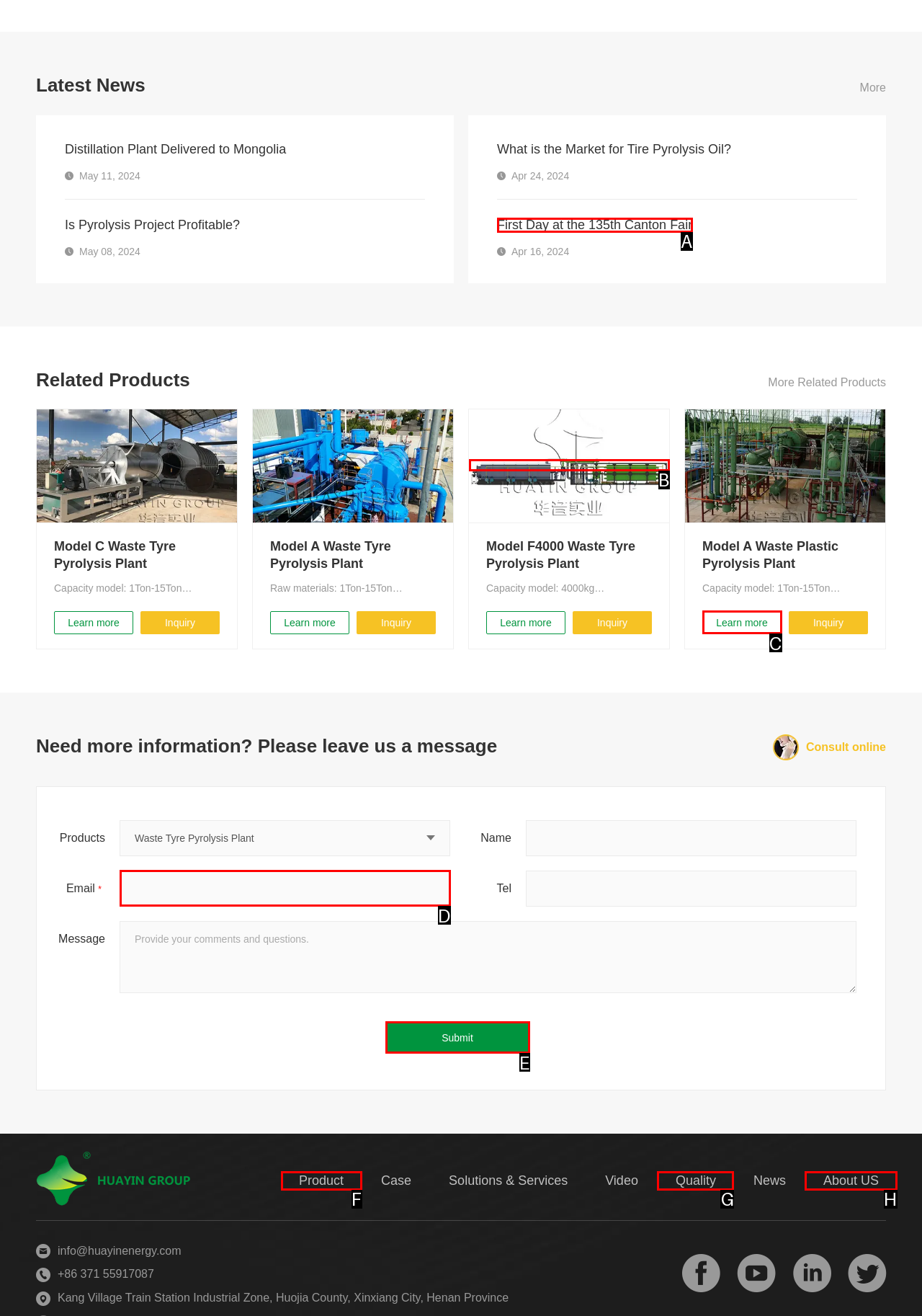Given the element description: parent_node: Email * name="email", choose the HTML element that aligns with it. Indicate your choice with the corresponding letter.

D